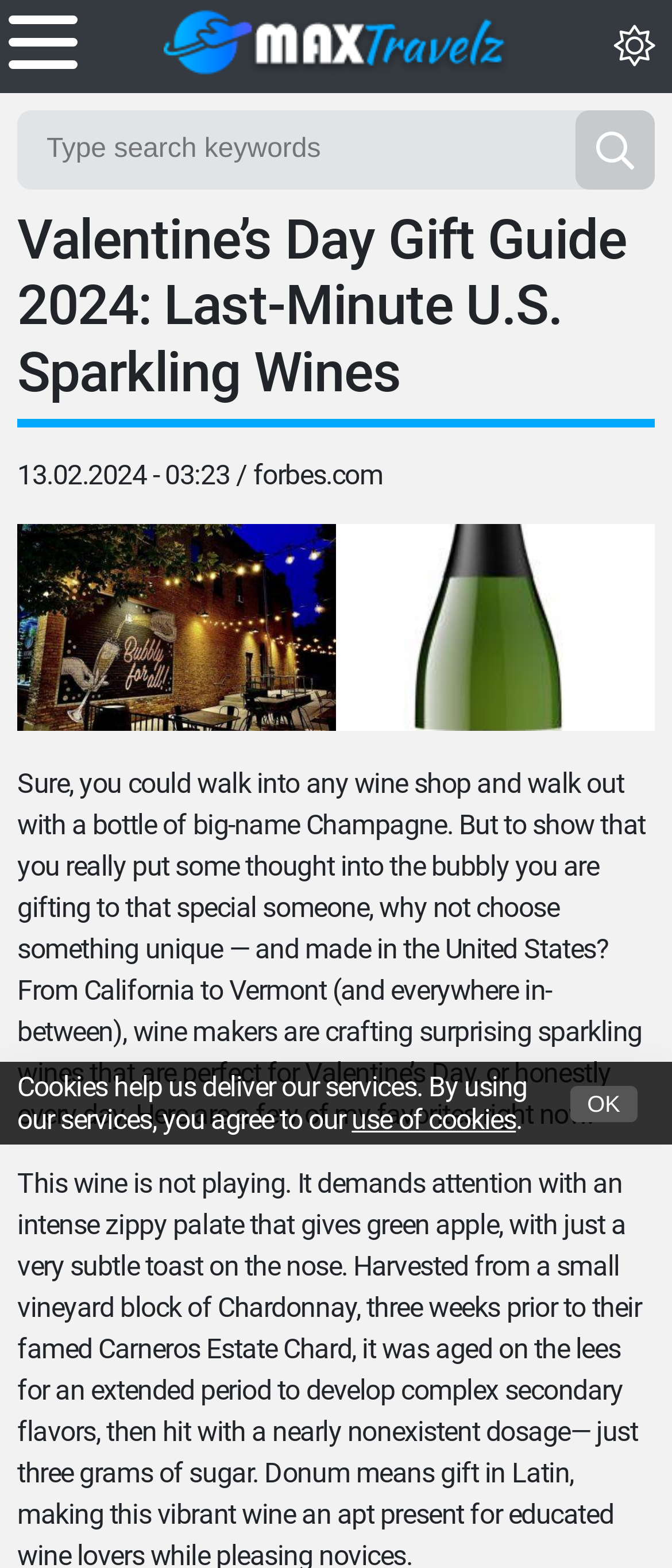Determine the bounding box coordinates for the region that must be clicked to execute the following instruction: "Open menu".

[0.0, 0.0, 0.128, 0.055]